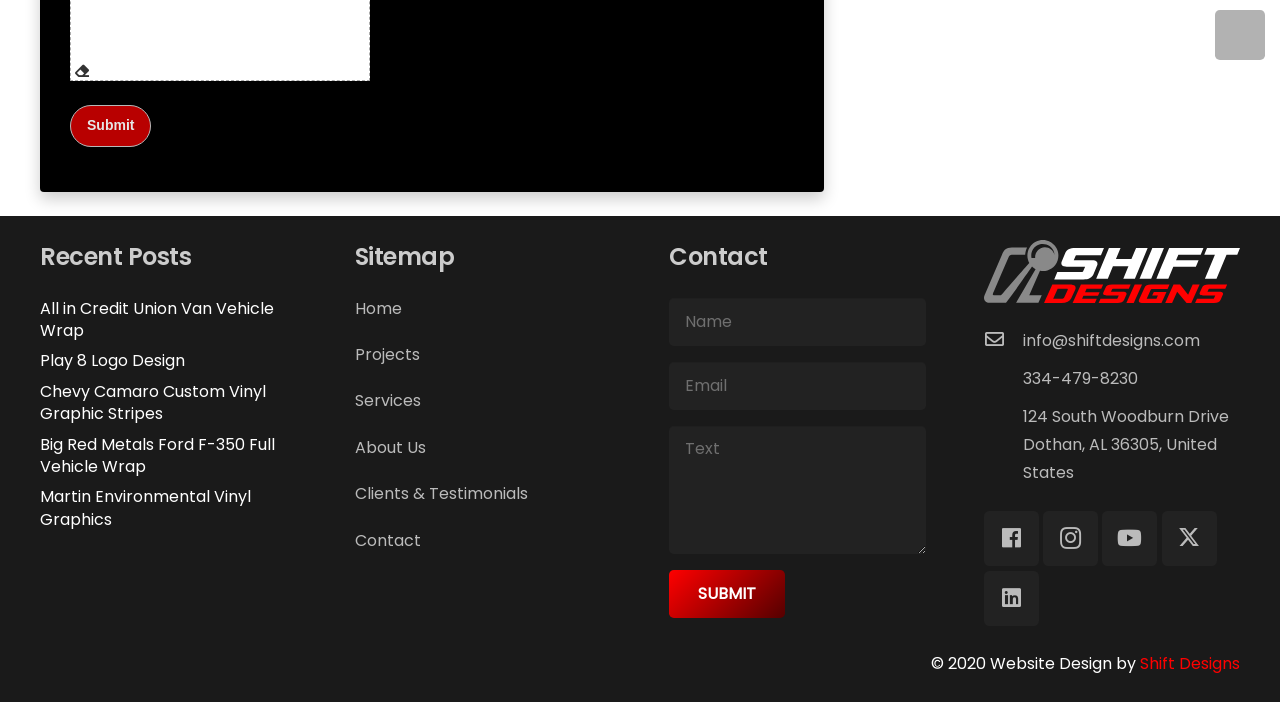Determine the bounding box coordinates of the clickable area required to perform the following instruction: "Click on the 'Work on this video on Amara!' link". The coordinates should be represented as four float numbers between 0 and 1: [left, top, right, bottom].

None